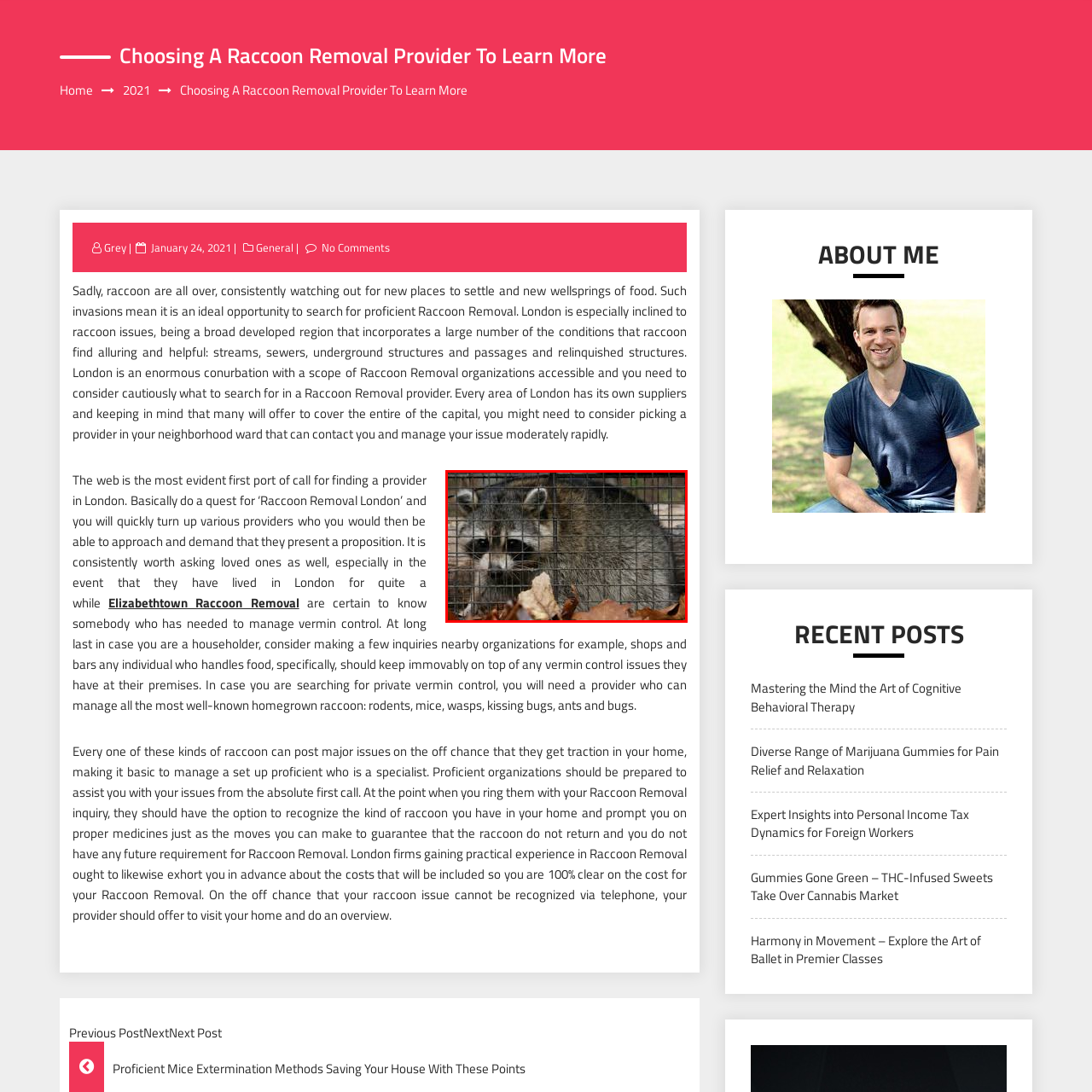Observe the highlighted image and answer the following: Where do raccoons often seek shelter and food?

Human-occupied spaces